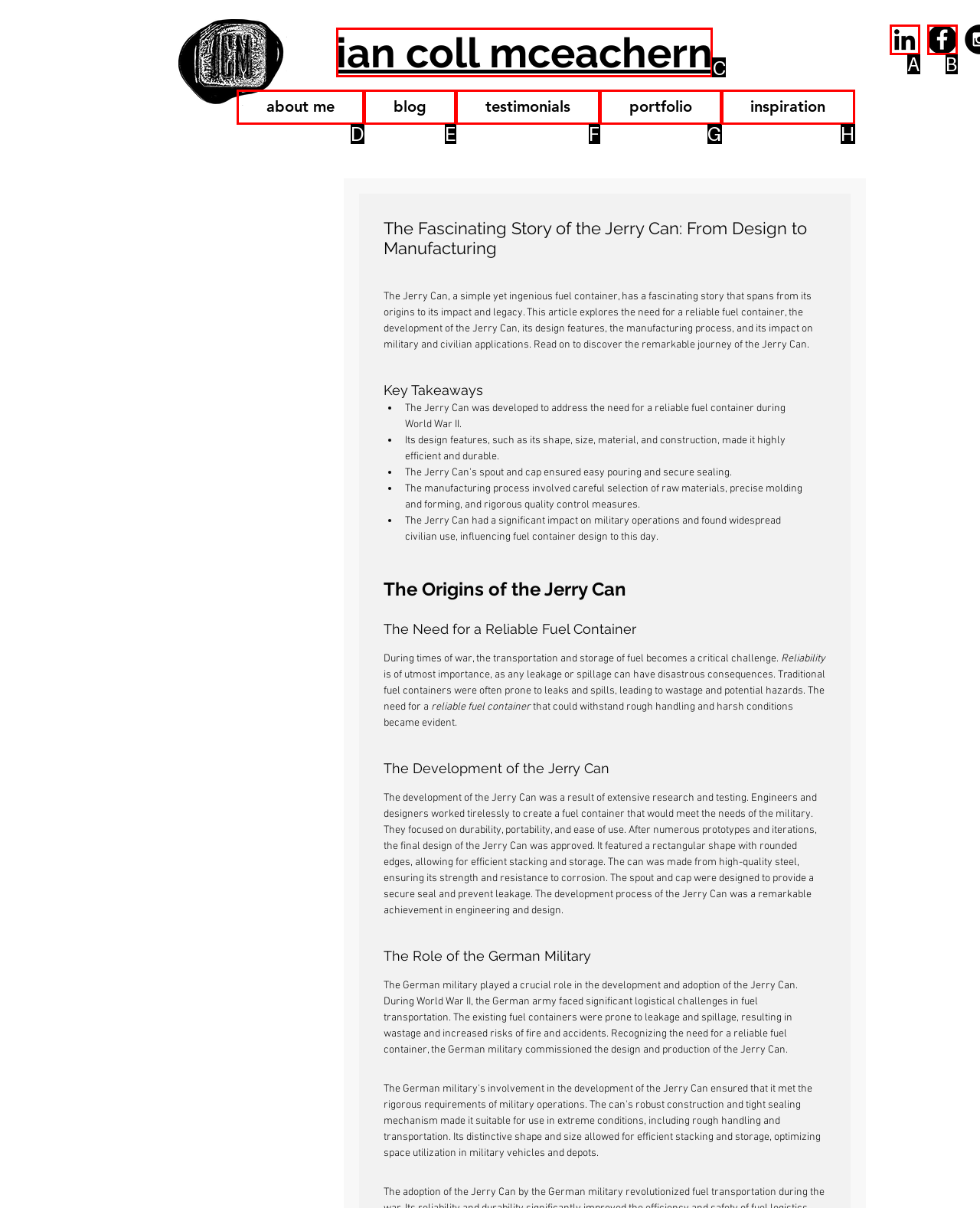Identify the letter of the option that should be selected to accomplish the following task: View the 'ian coll mceachern' page. Provide the letter directly.

C